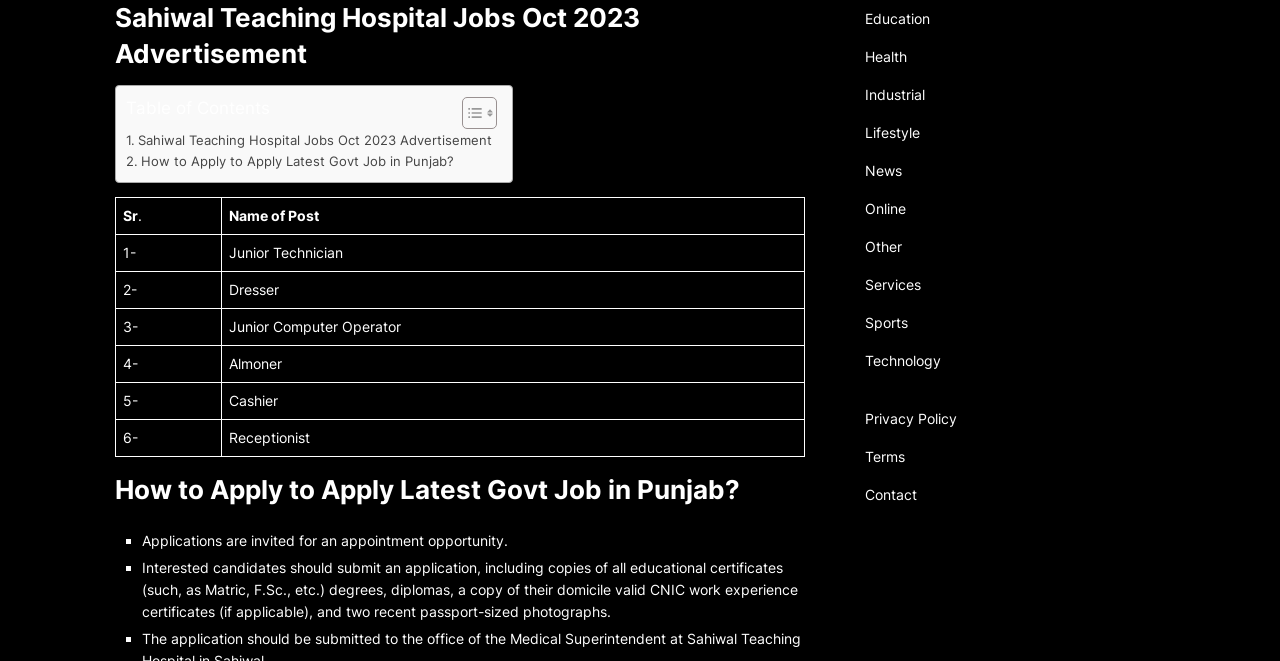What is the name of the hospital mentioned?
Please provide a comprehensive answer based on the details in the screenshot.

I found the link '. Sahiwal Teaching Hospital Jobs Oct 2023 Advertisement' which mentions the name of the hospital.